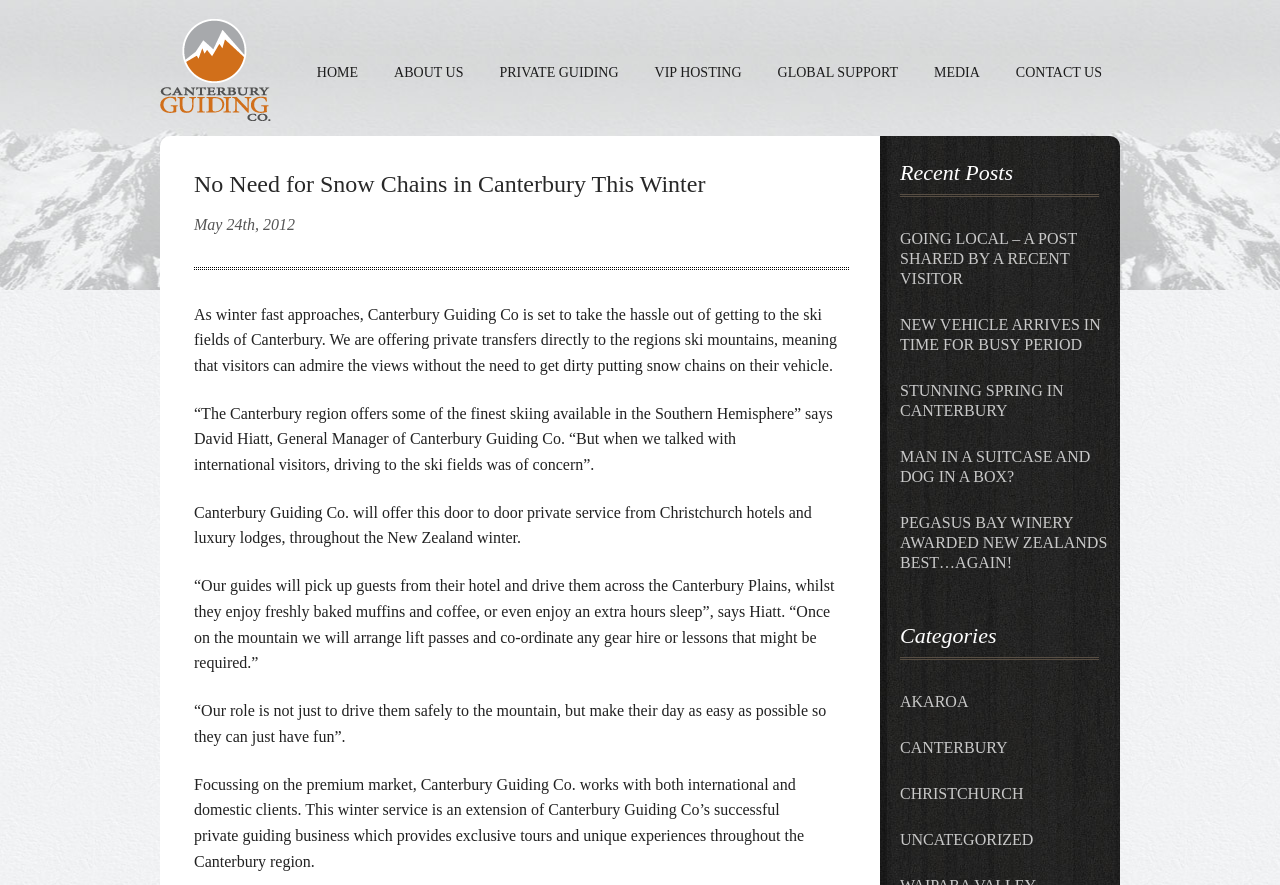Identify the bounding box coordinates of the region that needs to be clicked to carry out this instruction: "Click on the ABOUT US link". Provide these coordinates as four float numbers ranging from 0 to 1, i.e., [left, top, right, bottom].

[0.294, 0.073, 0.376, 0.09]